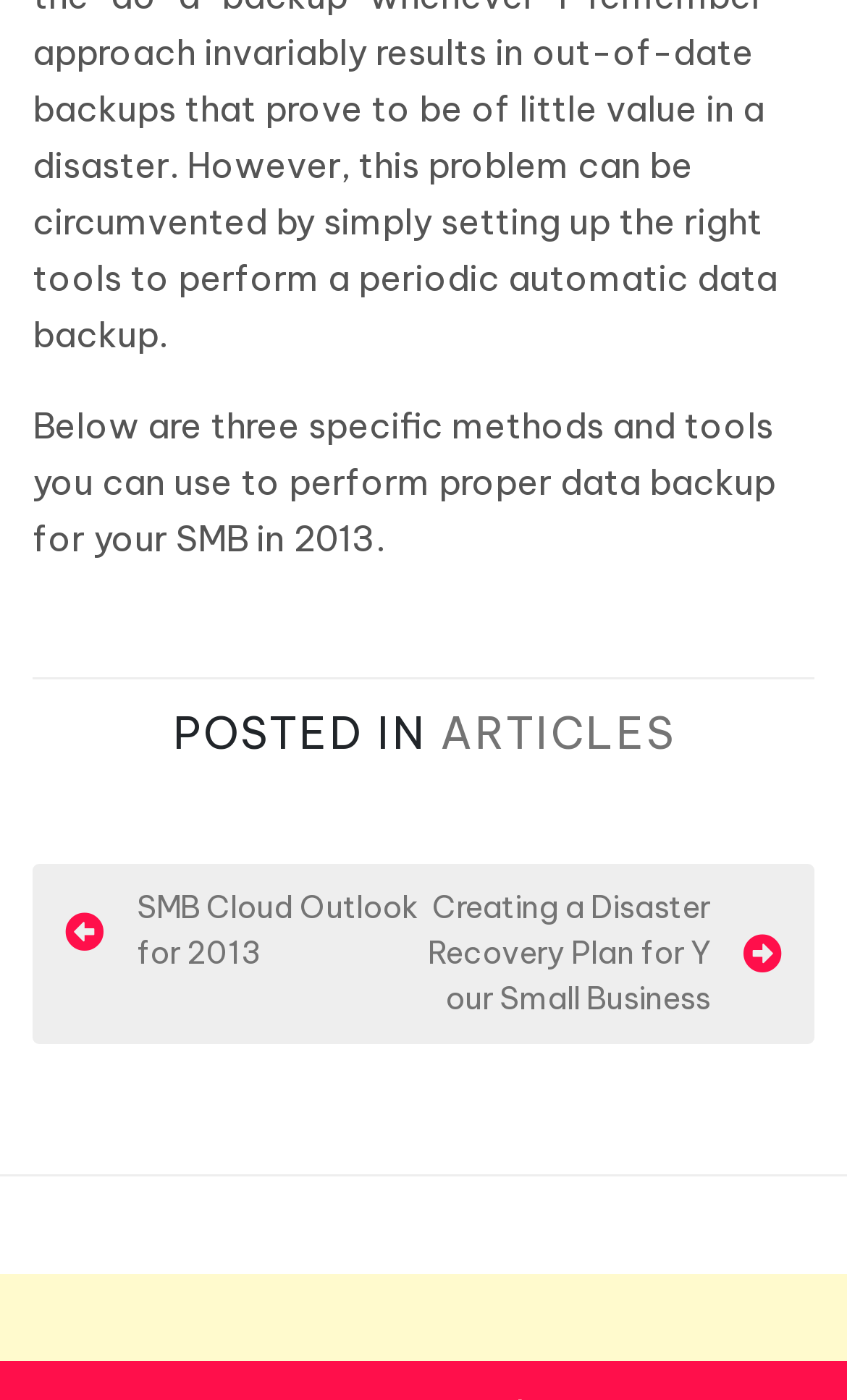Provide a one-word or one-phrase answer to the question:
What is the purpose of the post navigation section?

To navigate between posts